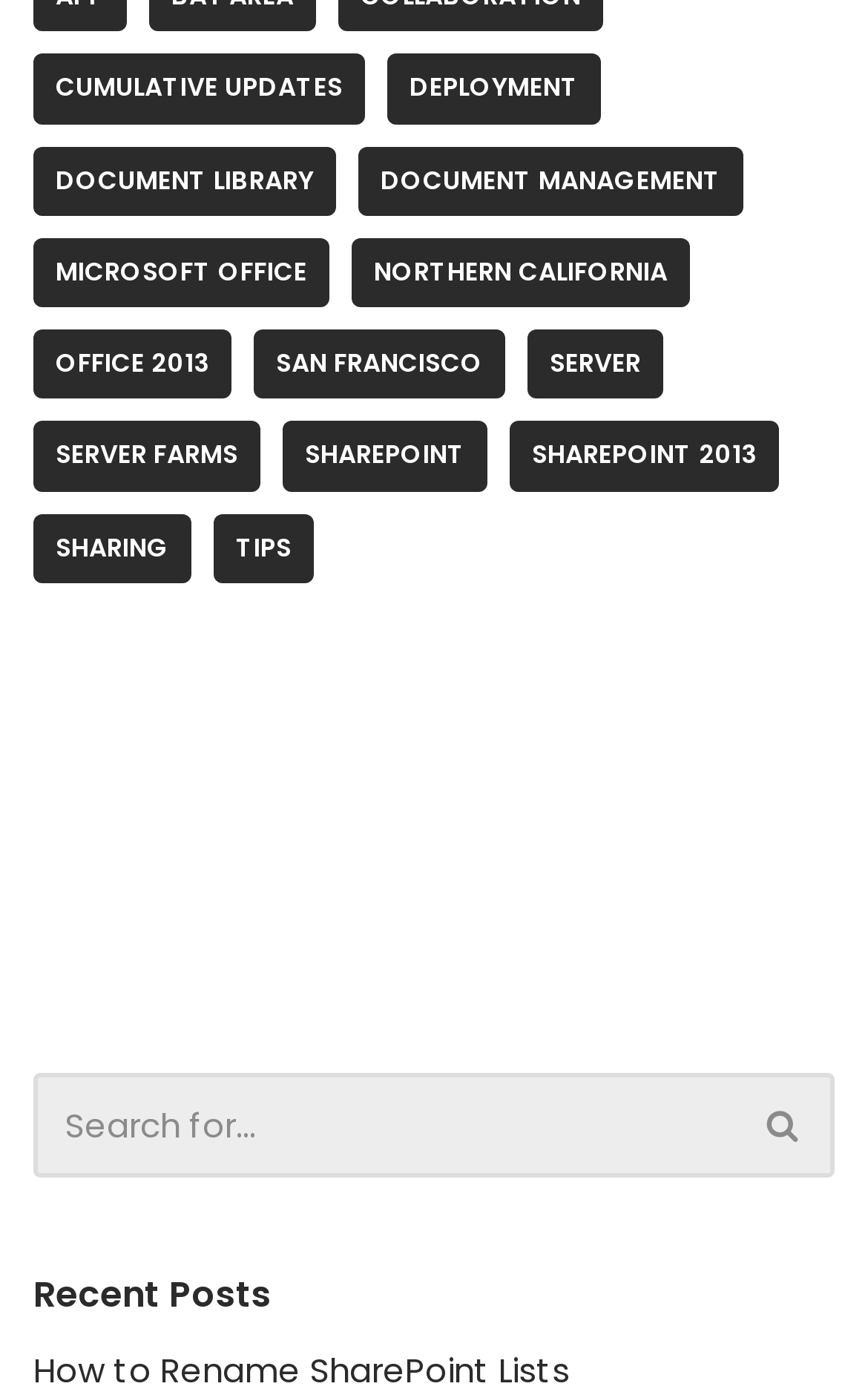Find the bounding box coordinates of the clickable region needed to perform the following instruction: "Search for something". The coordinates should be provided as four float numbers between 0 and 1, i.e., [left, top, right, bottom].

[0.038, 0.77, 0.962, 0.846]